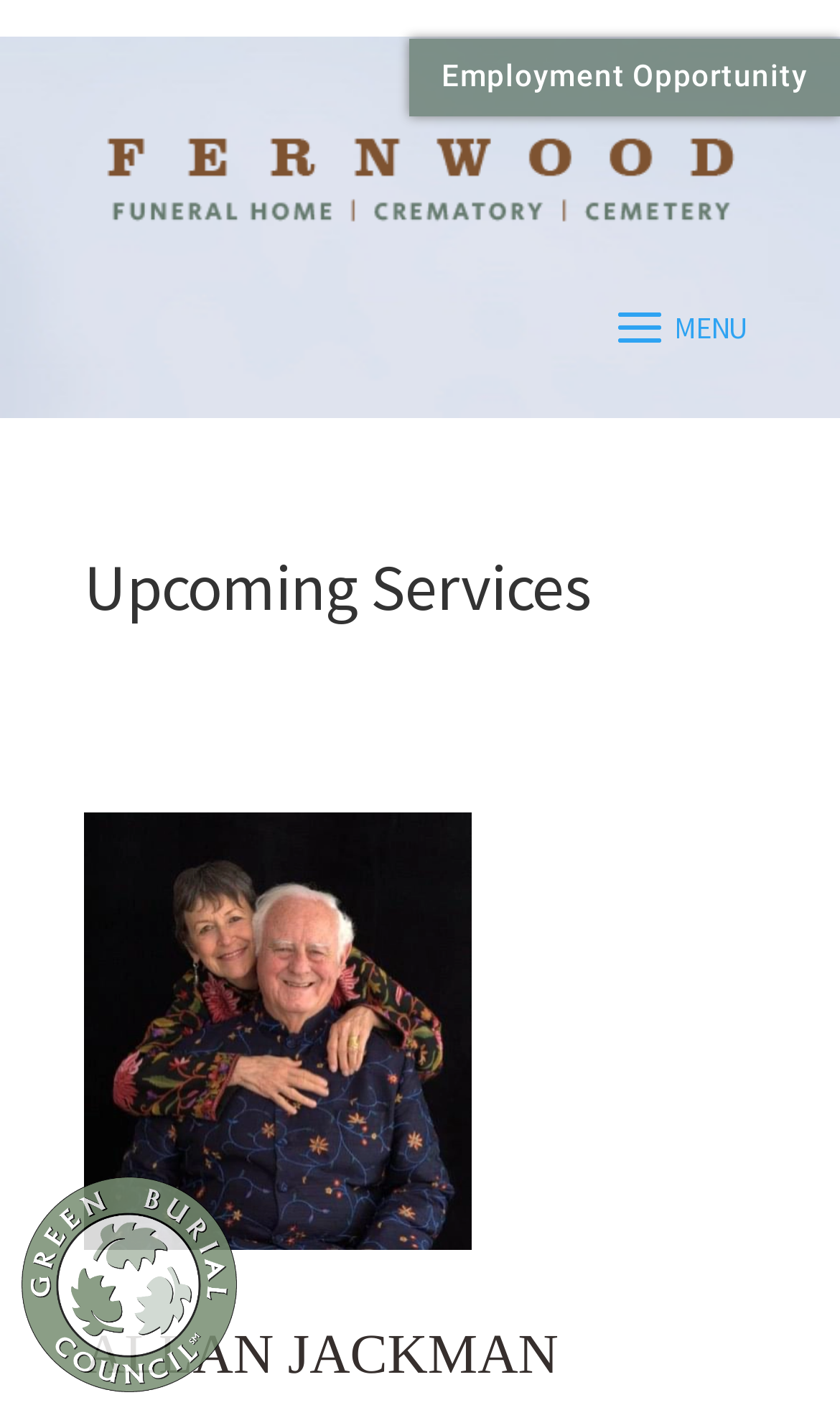What is the logo above the search box?
Please provide a single word or phrase as the answer based on the screenshot.

GBC